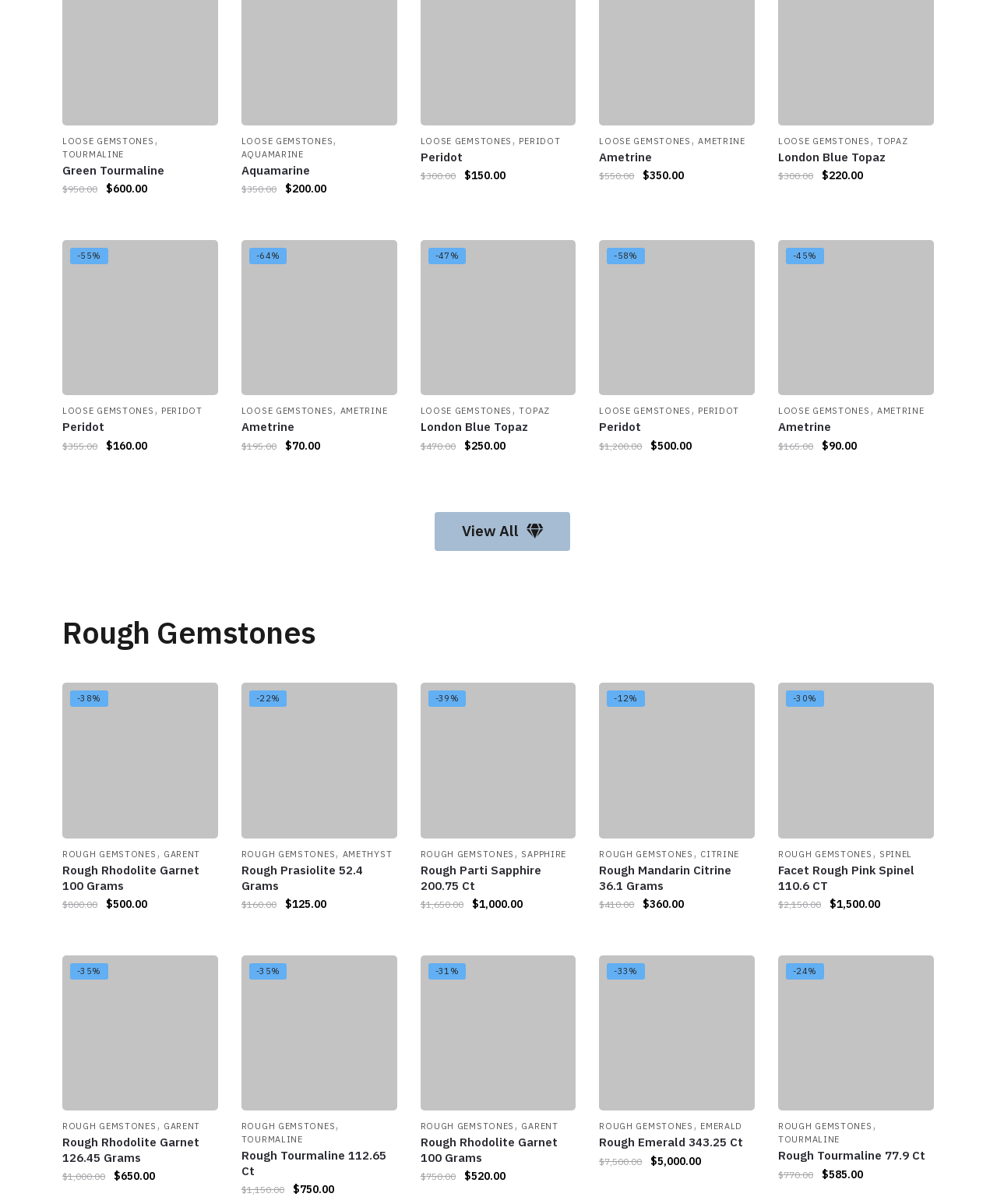What is the function of the 'Add to cart' button?
Please answer the question as detailed as possible based on the image.

The function of the 'Add to cart' button can be inferred by its text and its location next to the gemstone information, suggesting that it allows the user to add the gemstone to their shopping cart.